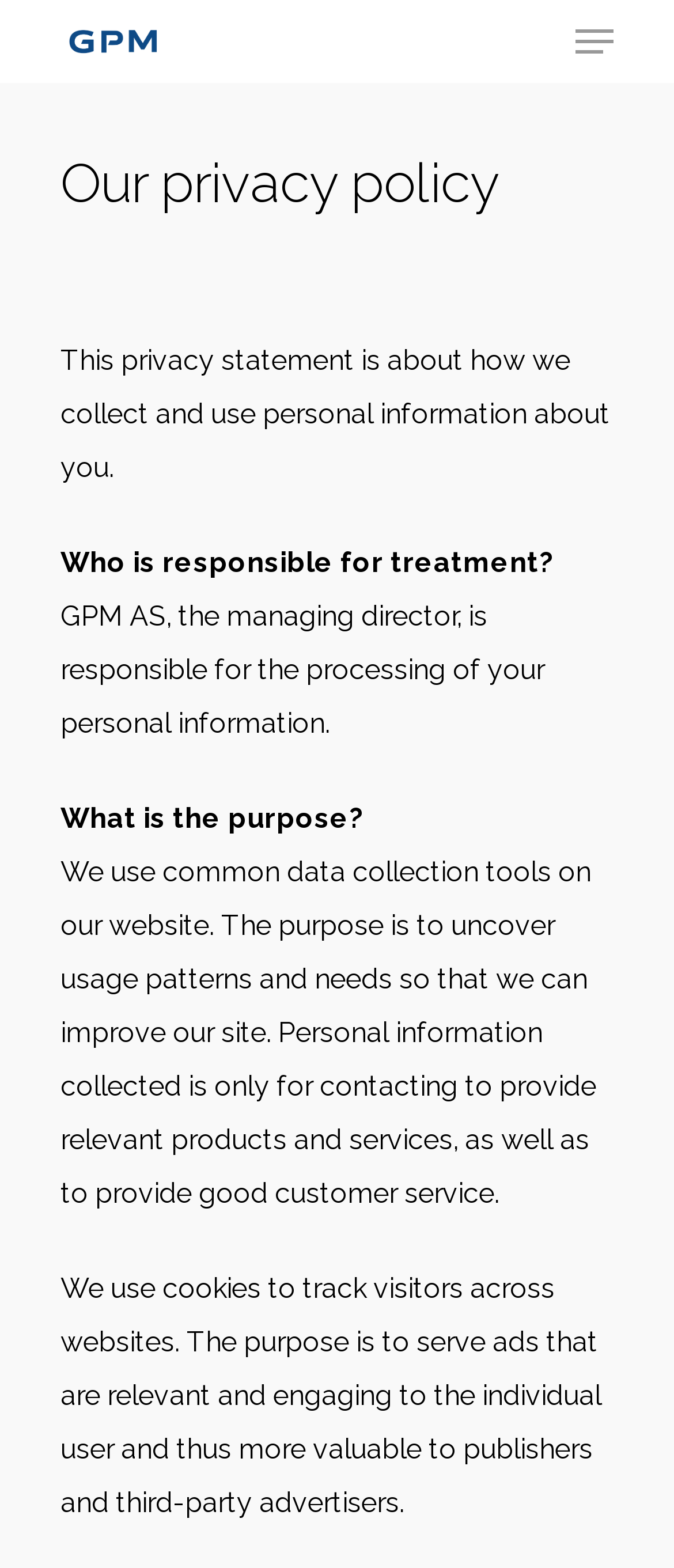What is the relationship between GPM and the managing director?
Look at the image and provide a short answer using one word or a phrase.

GPM AS is the managing director